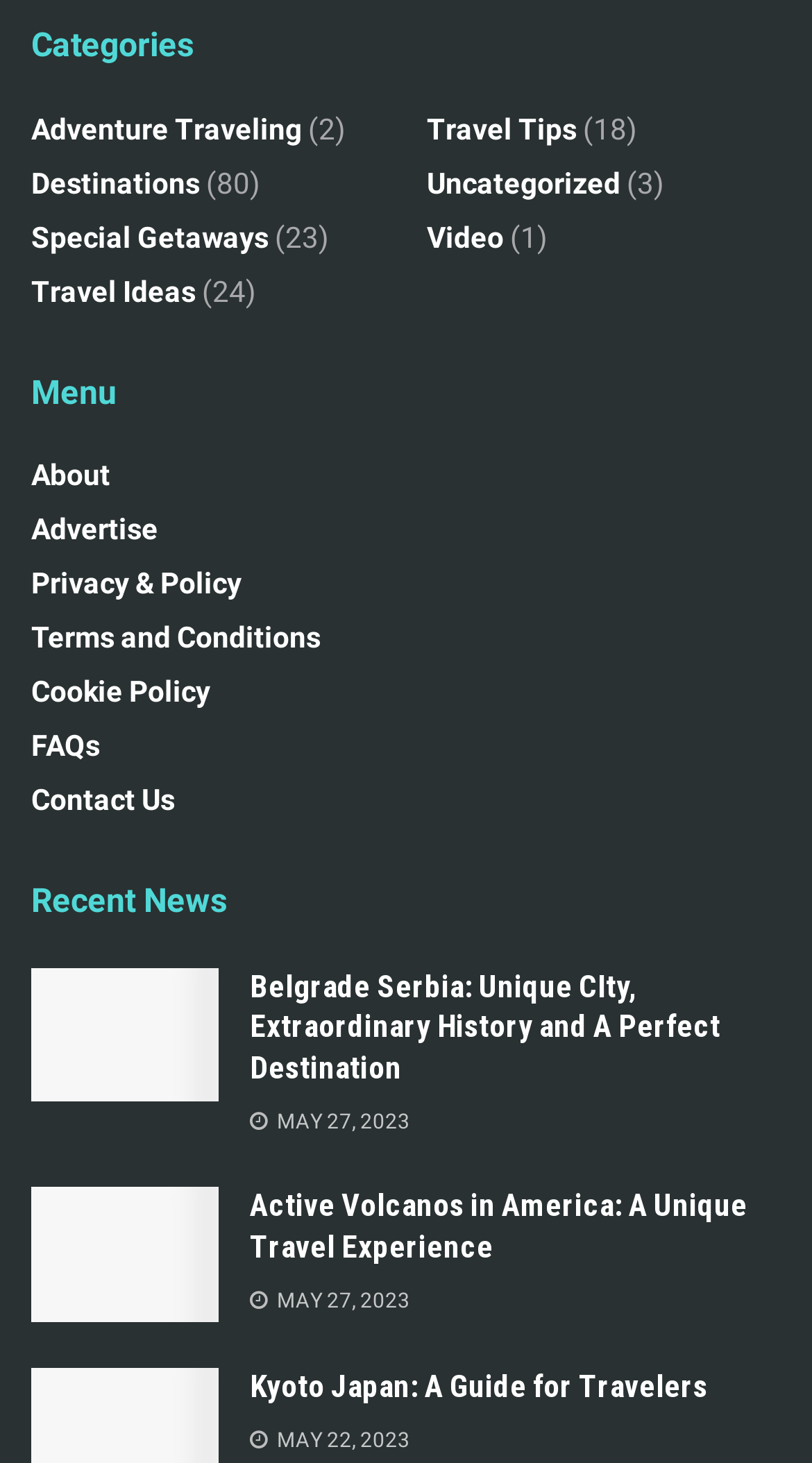Highlight the bounding box coordinates of the region I should click on to meet the following instruction: "View Travel Ideas".

[0.038, 0.187, 0.241, 0.21]